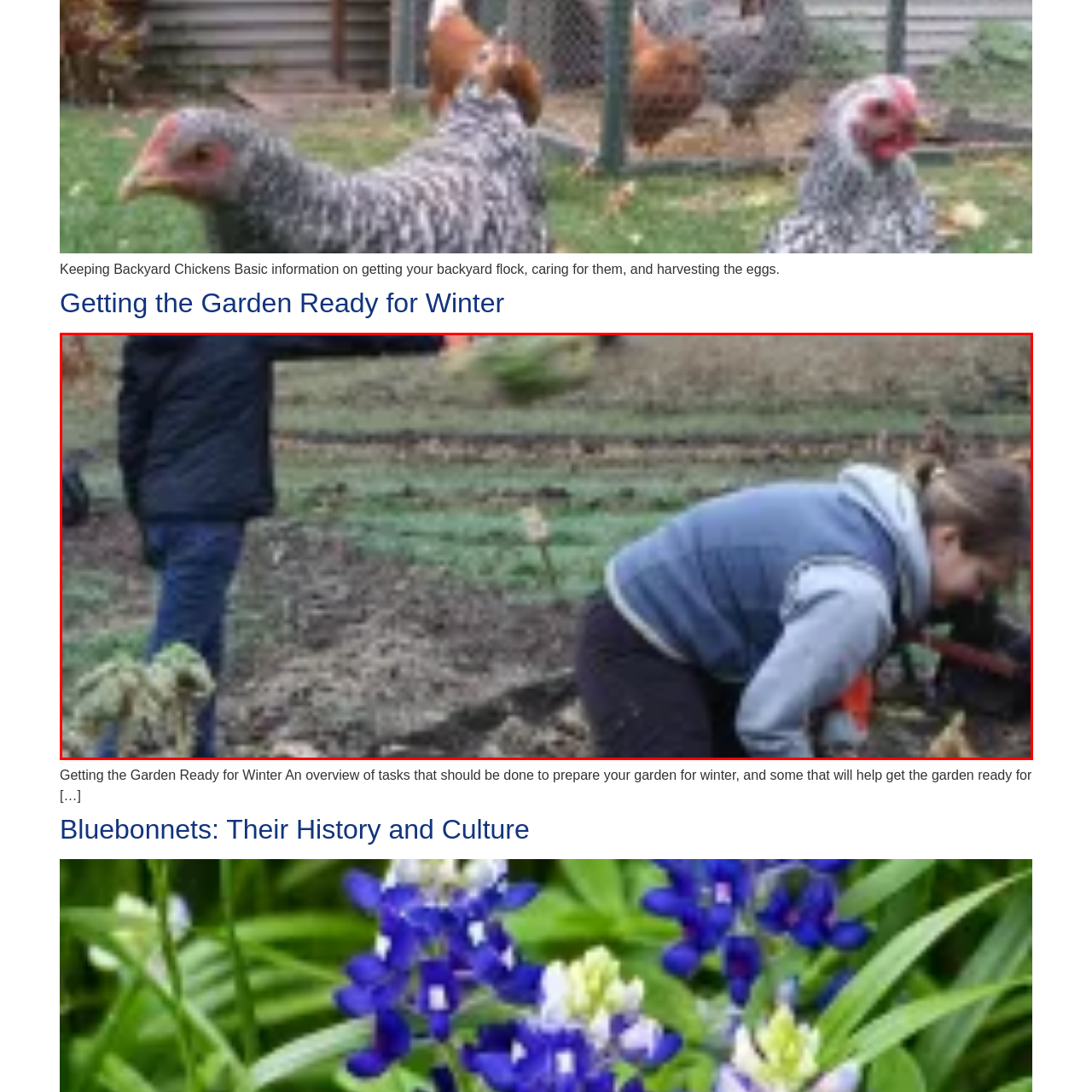Offer a detailed caption for the picture inside the red-bordered area.

In a picturesque backyard garden setting, two individuals are engaged in outdoor work, contributing to the nurturing of their plants. In the foreground, a woman is focused on tending to the garden, wearing a blue vest and actively gardening. She appears to be inspecting or uprooting plants as she kneels to the ground. In the background, a man is captured mid-movement, tossing a handful of greenery, possibly weeds or harvested plants, away from the garden beds. The lush, green landscape showcases rows of freshly tended soil, emphasizing the preparations being made for the upcoming winter season. This image reflects the community spirit and dedication involved in maintaining a backyard garden, illustrating the essential tasks required to keep it thriving.